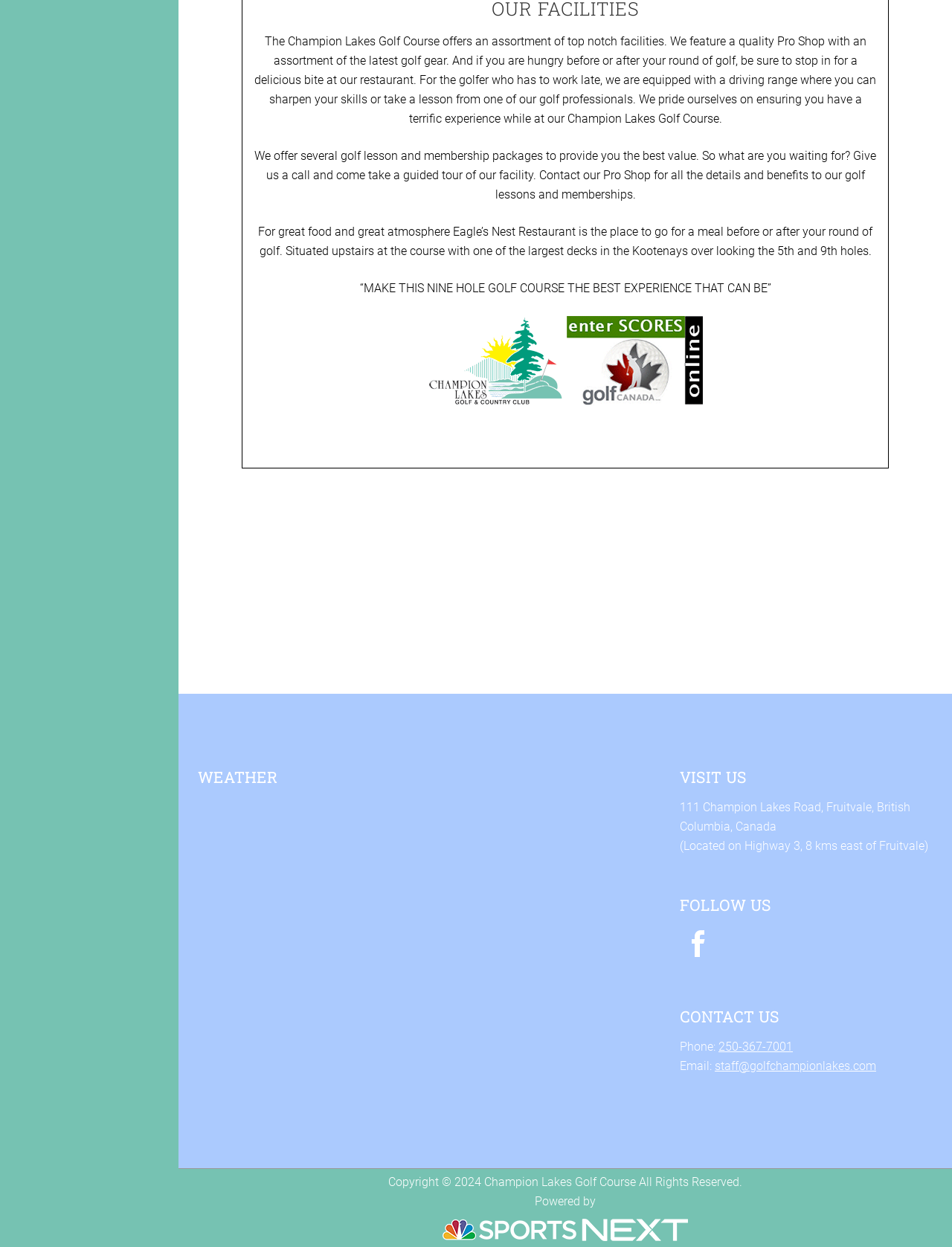What is the phone number of the golf course?
Use the information from the screenshot to give a comprehensive response to the question.

The phone number of the golf course can be inferred from the text 'Phone: 250-367-7001' which is located in the footer section of the webpage under the 'CONTACT US' heading.